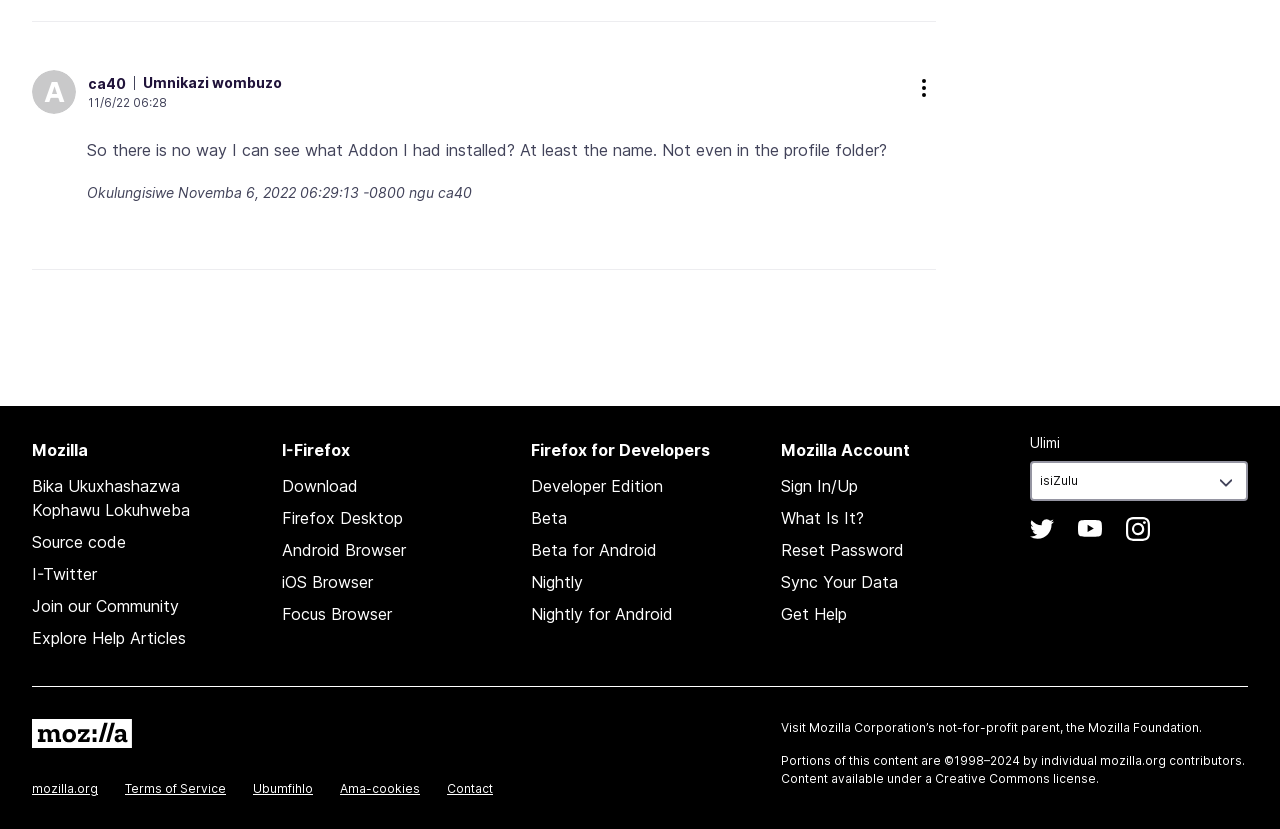Determine the bounding box coordinates of the section to be clicked to follow the instruction: "Sign in or up to Mozilla Account". The coordinates should be given as four float numbers between 0 and 1, formatted as [left, top, right, bottom].

[0.61, 0.574, 0.67, 0.598]